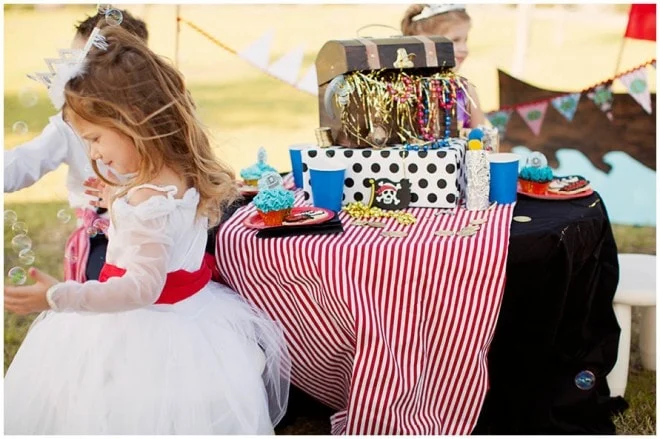Offer a meticulous description of the image.

The image depicts a festive birthday party scene, specifically themed around pirates and princesses. In the foreground, a young girl in a white dress with a red sash is playfully interacting with bubbles, embodying the joy of childhood. She stands beside a table adorned with a vibrant striped red and white tablecloth, which is laden with an array of colorful decorations and treats that fit the theme.

The table features a treasure chest filled with shiny necklaces and party favors, evoking the adventurous spirit of piracy. Nearby, bright blue cups and decorated cupcakes, including some adorned with playful designs, sit enticingly. The use of polka dot patterns and thematic decorations, such as a black and white pirate flag, adds to the playful atmosphere. In the background, another child can be seen, hinting at the fun social dynamics of the celebration. Overall, the image captures the creativity and excitement of a perfectly planned party for young children, highlighting the imaginative fusion of pirate and princess elements.